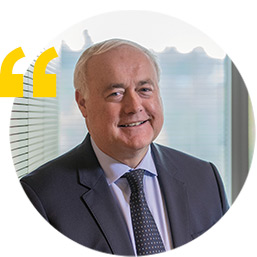Based on the image, please elaborate on the answer to the following question:
What is the atmosphere in the office background?

The light filtering through the large windows in the modern office background creates a bright and welcoming atmosphere, which is conducive to a positive and productive work environment.